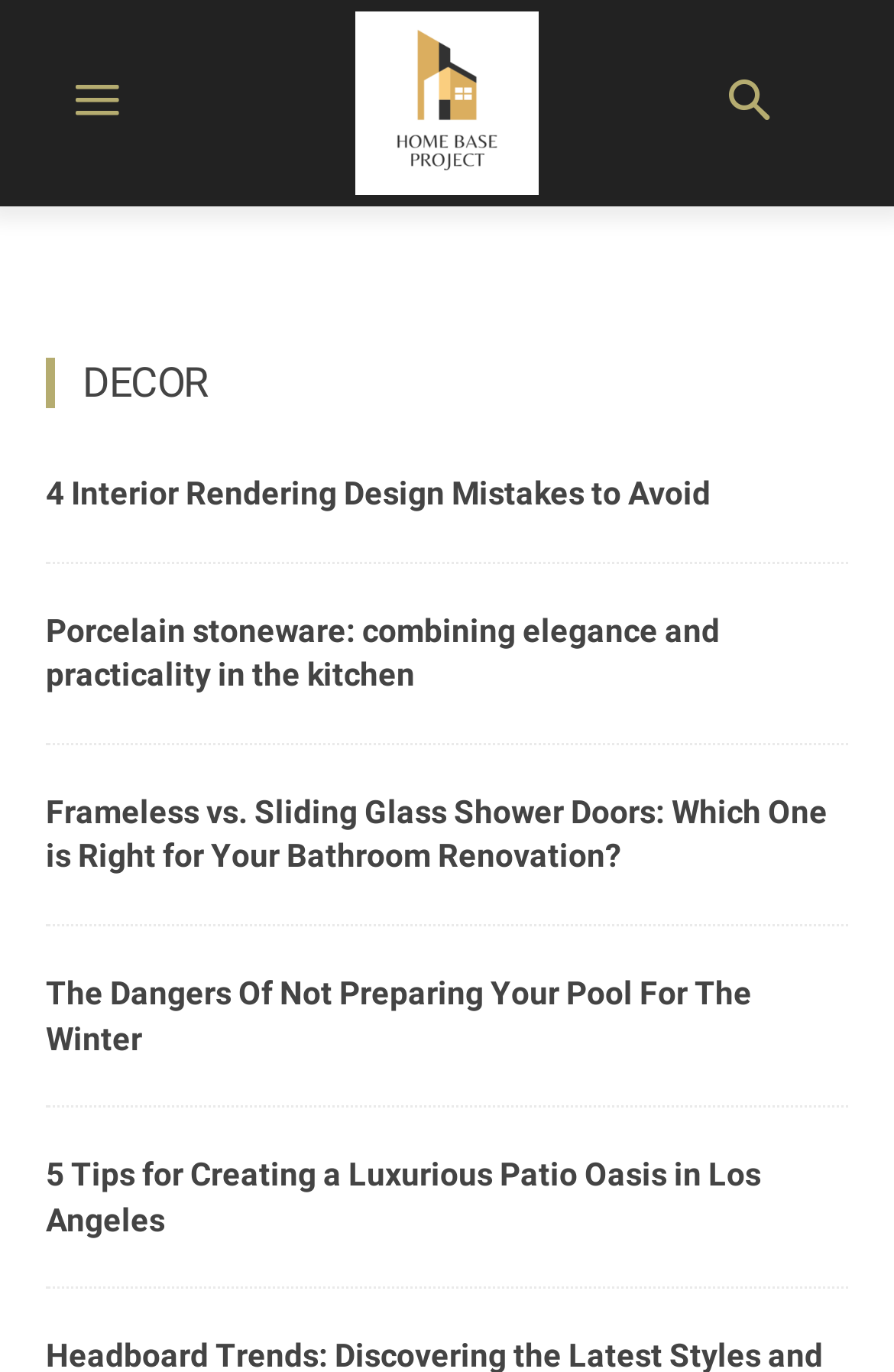Show the bounding box coordinates for the HTML element as described: "aria-label="Search"".

[0.777, 0.035, 0.9, 0.115]